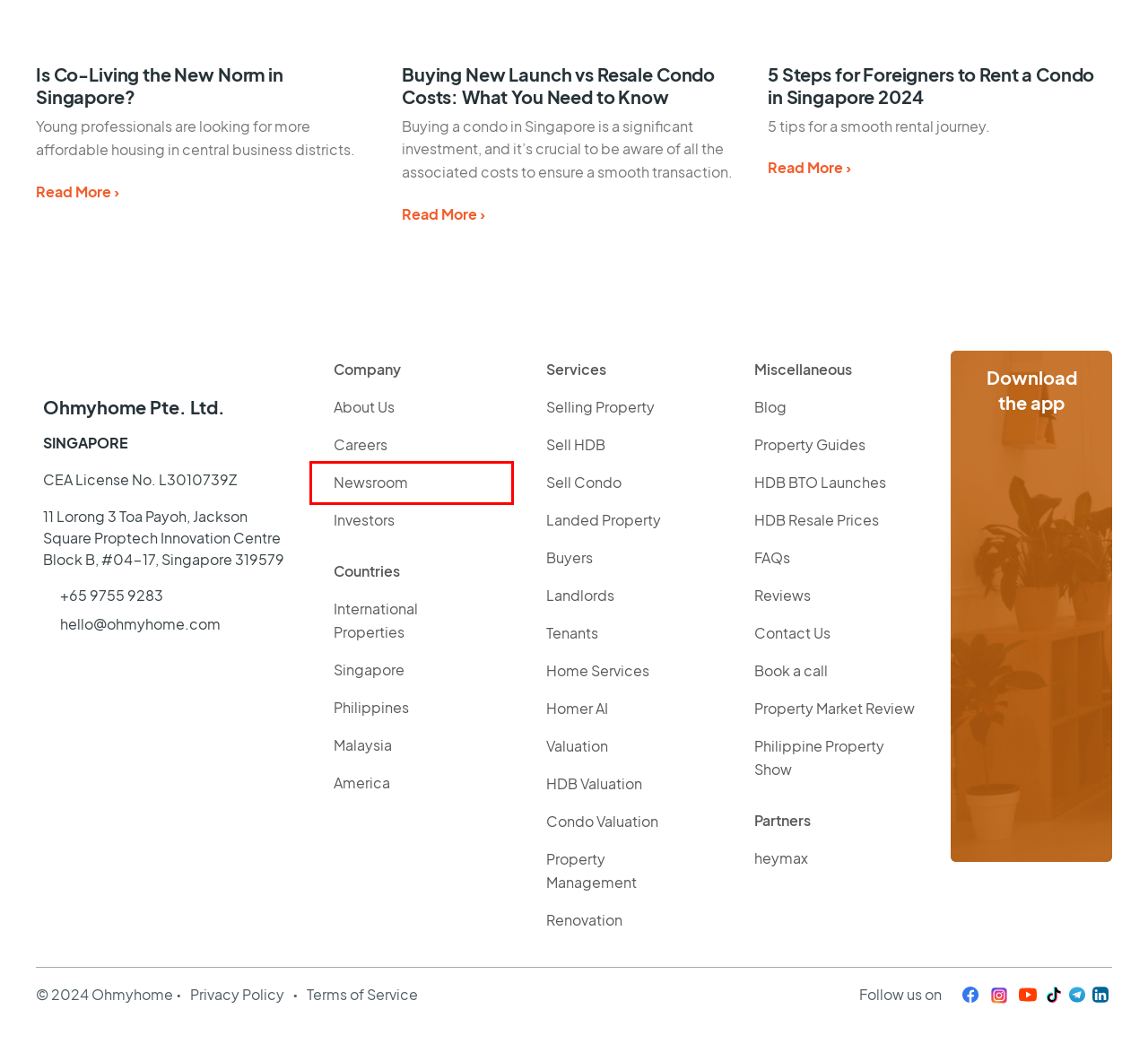Inspect the provided webpage screenshot, concentrating on the element within the red bounding box. Select the description that best represents the new webpage after you click the highlighted element. Here are the candidates:
A. A Full Guide to Rent a Condo in Singapore For Foreigners
B. Ohmyhome Investor Relations
C. ohmyhome - house.sina.com
D. Ohmyhome Property Management – Technology Managing Agent
E. Calendly - Ohmyhome Singapore
F. Money and Time-Saving Tips on HDB Transactions | Ohmyhome
G. Newsroom – Ohmyhome Investor Relations
H. Archive | Ohmyhome

G